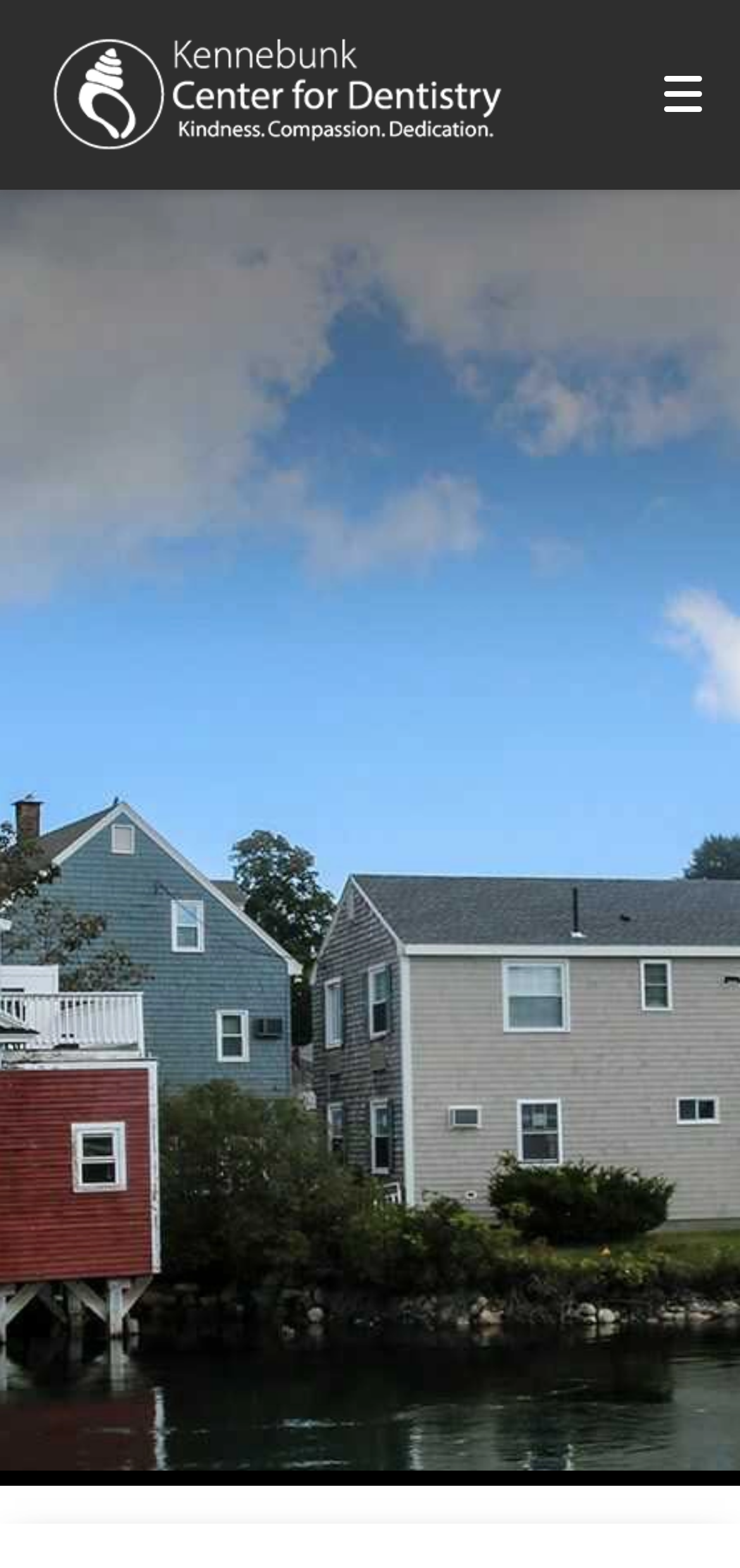Locate the bounding box coordinates of the element that should be clicked to fulfill the instruction: "Click the logo".

[0.0, 0.0, 0.759, 0.121]